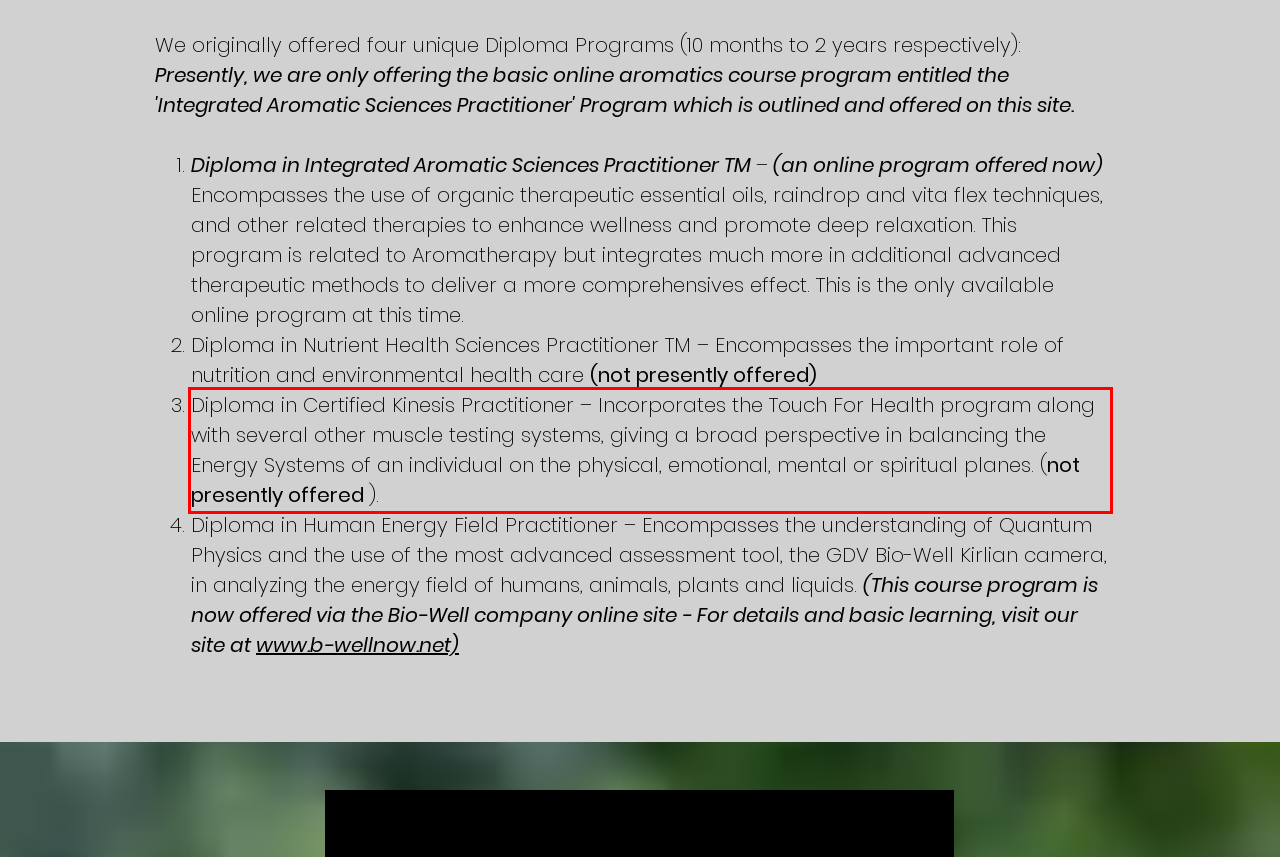Given a screenshot of a webpage with a red bounding box, please identify and retrieve the text inside the red rectangle.

Diploma in Certified Kinesis Practitioner – Incorporates the Touch For Health program along with several other muscle testing systems, giving a broad perspective in balancing the Energy Systems of an individual on the physical, emotional, mental or spiritual planes. (not presently offered ).